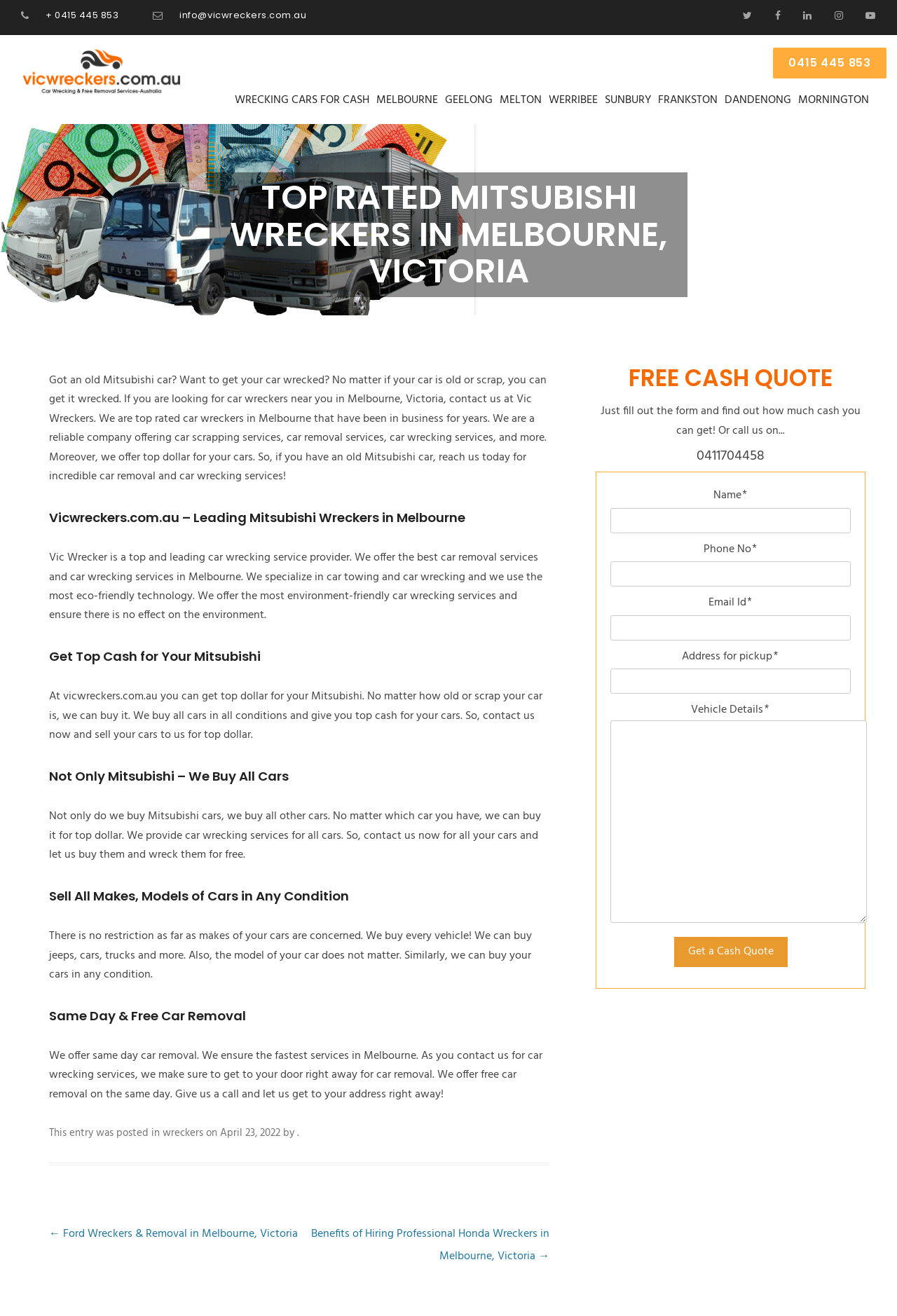Analyze the image and provide a detailed answer to the question: What services does Vic Wreckers offer?

According to the webpage, Vic Wreckers offers various services including car removal, car wrecking, and car scrapping. They also provide car towing and use eco-friendly technology.